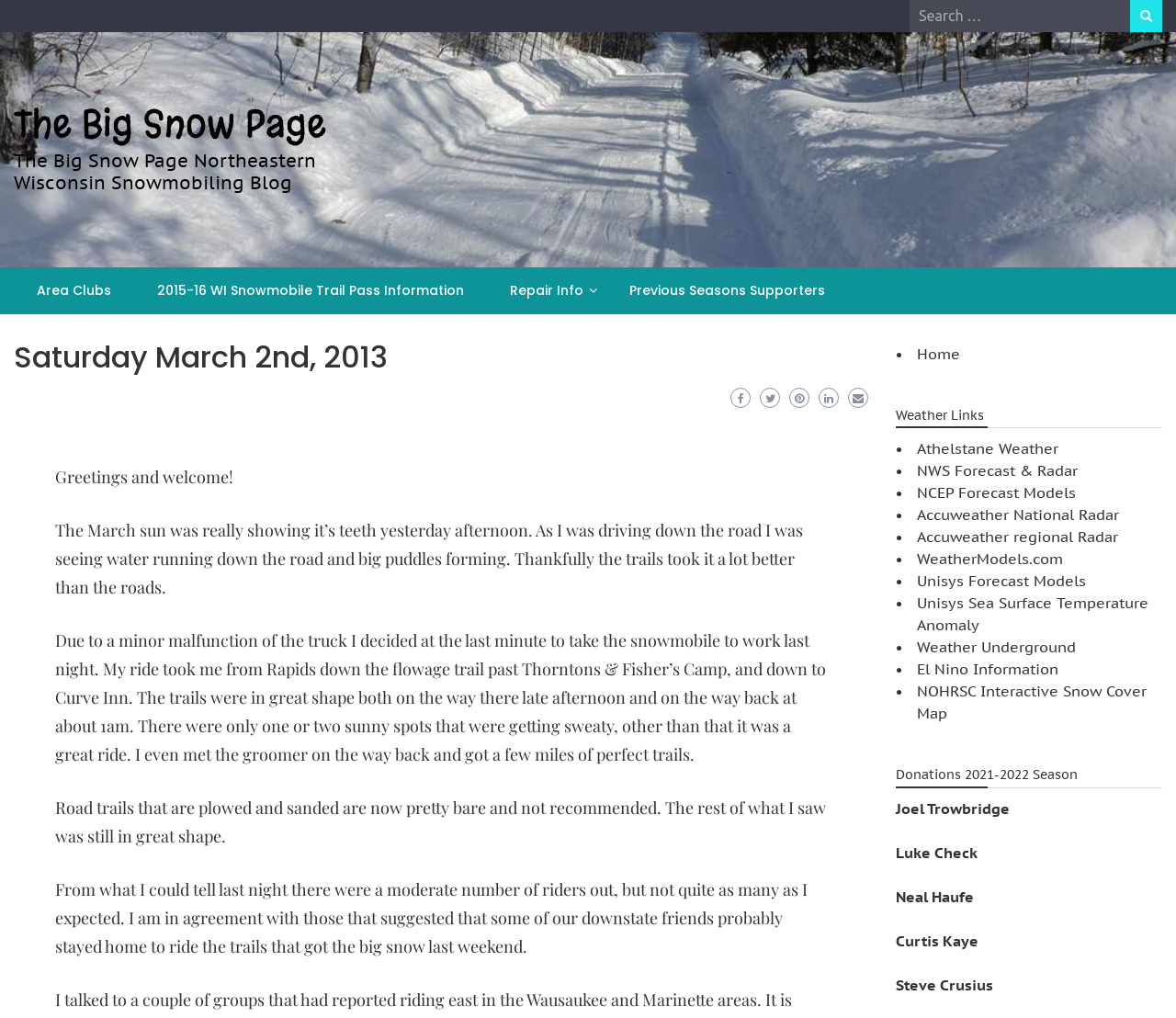Find the bounding box coordinates for the element that must be clicked to complete the instruction: "Visit The Big Snow Page". The coordinates should be four float numbers between 0 and 1, indicated as [left, top, right, bottom].

[0.012, 0.097, 0.277, 0.147]